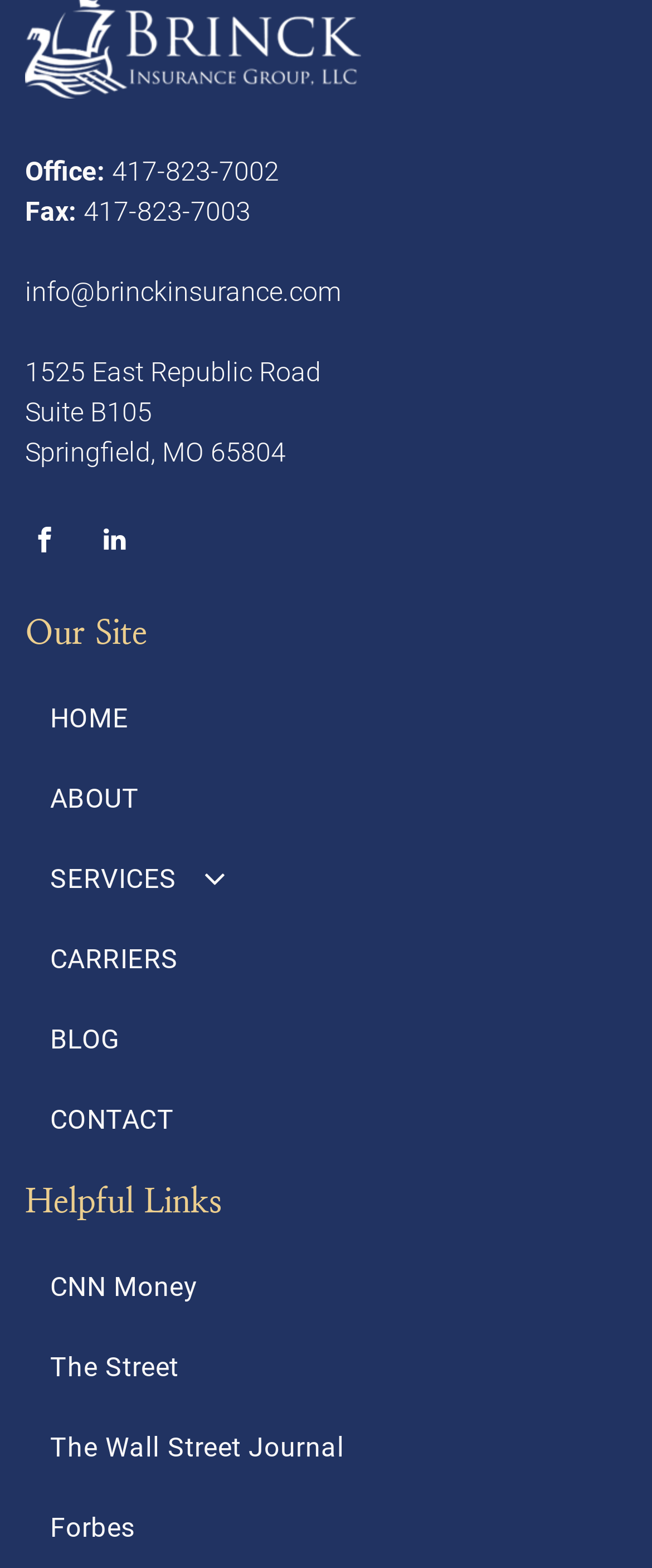Ascertain the bounding box coordinates for the UI element detailed here: "HOME". The coordinates should be provided as [left, top, right, bottom] with each value being a float between 0 and 1.

[0.038, 0.433, 0.962, 0.484]